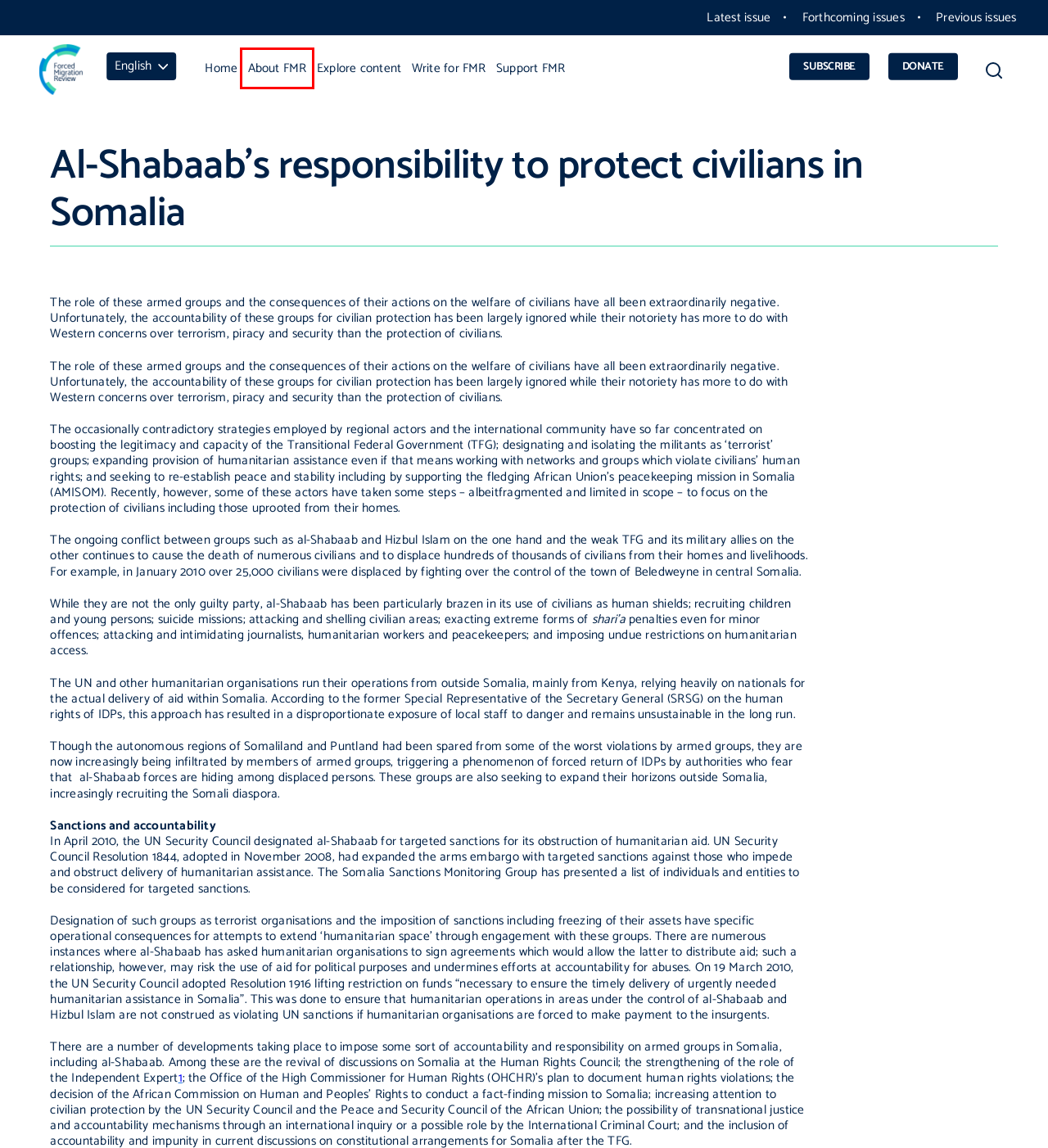Examine the screenshot of the webpage, noting the red bounding box around a UI element. Pick the webpage description that best matches the new page after the element in the red bounding box is clicked. Here are the candidates:
A. Write for us – Forced Migration Review
B. Home — Refugee Studies Centre
C. Make a gift to the University of Oxford
D. Explore Content – Forced Migration Review
E. Support FMR – Forced Migration Review
F. About FMR – Forced Migration Review
G. @fmreview.bsky.social on Bluesky
H. Forced Migration Review

F